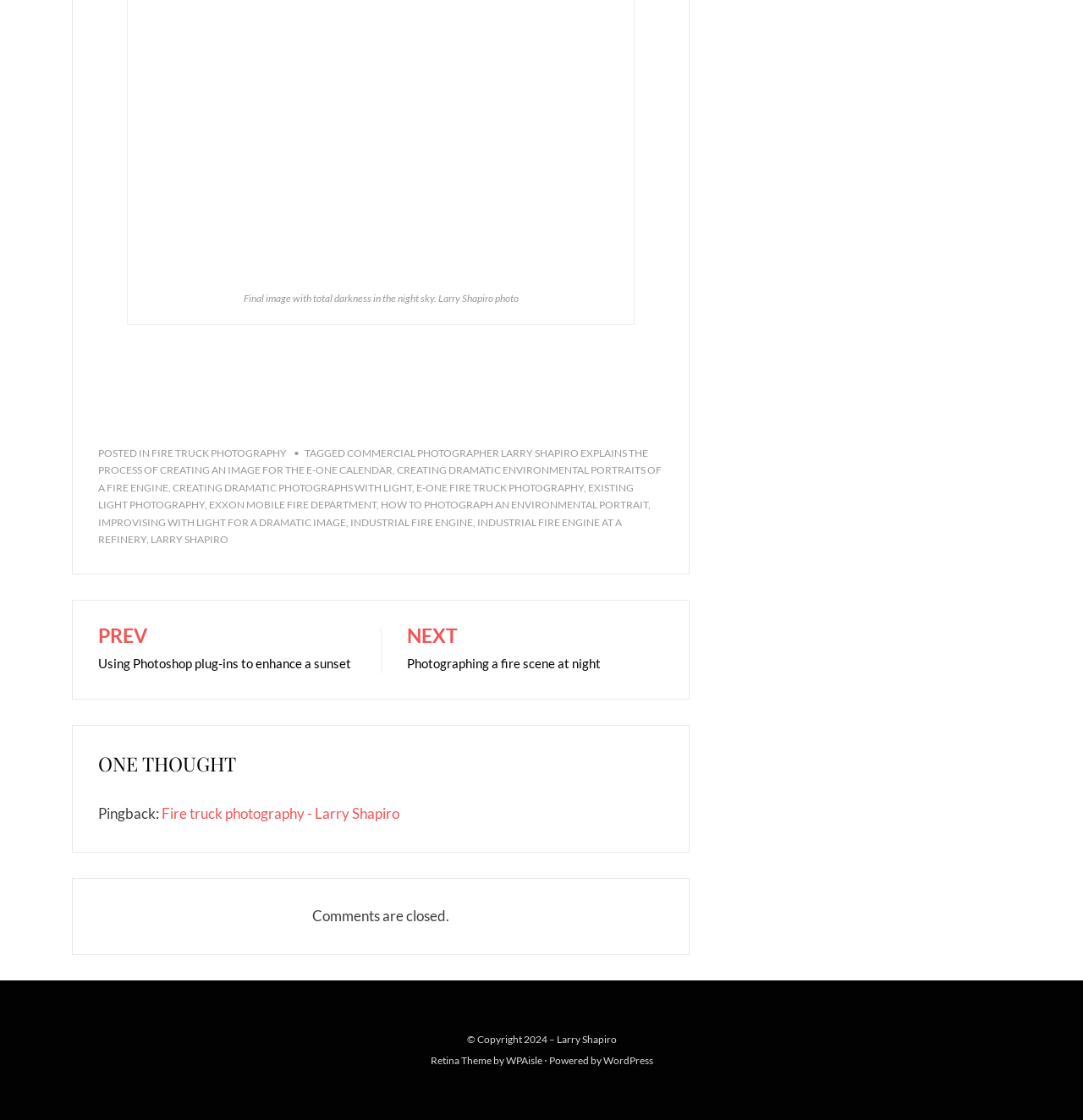Pinpoint the bounding box coordinates of the clickable element needed to complete the instruction: "Click on the link 'Larry Shapiro'". The coordinates should be provided as four float numbers between 0 and 1: [left, top, right, bottom].

[0.514, 0.922, 0.569, 0.933]